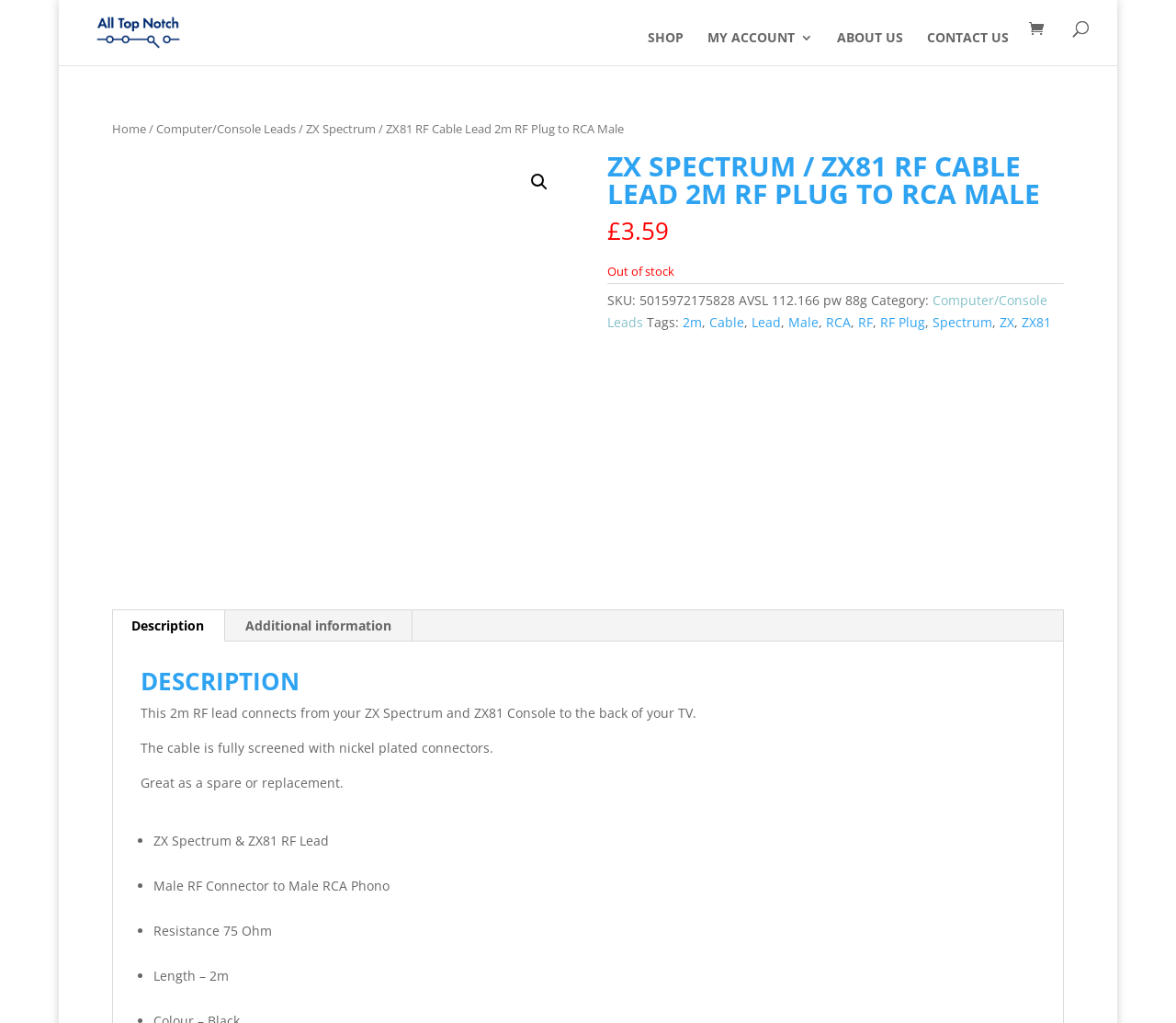Extract the bounding box coordinates for the UI element described as: "Cable".

[0.603, 0.306, 0.633, 0.323]